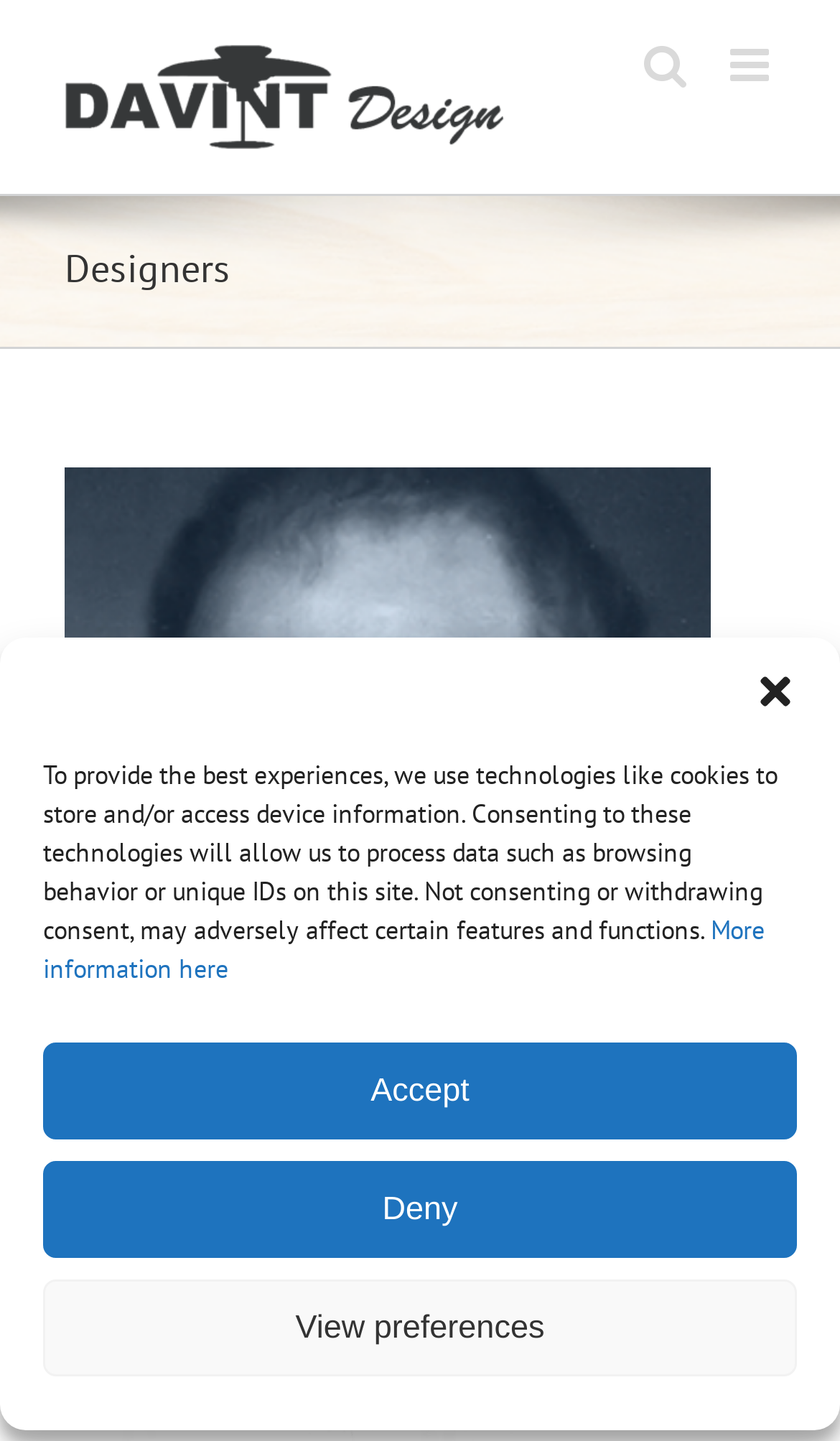Please examine the image and answer the question with a detailed explanation:
What is the name of the designer shown on the page?

I found the image element with the bounding box coordinates [0.077, 0.324, 0.846, 0.773] and the corresponding StaticText element with the text 'Johannes Andersen'. This suggests that the designer shown on the page is Johannes Andersen.